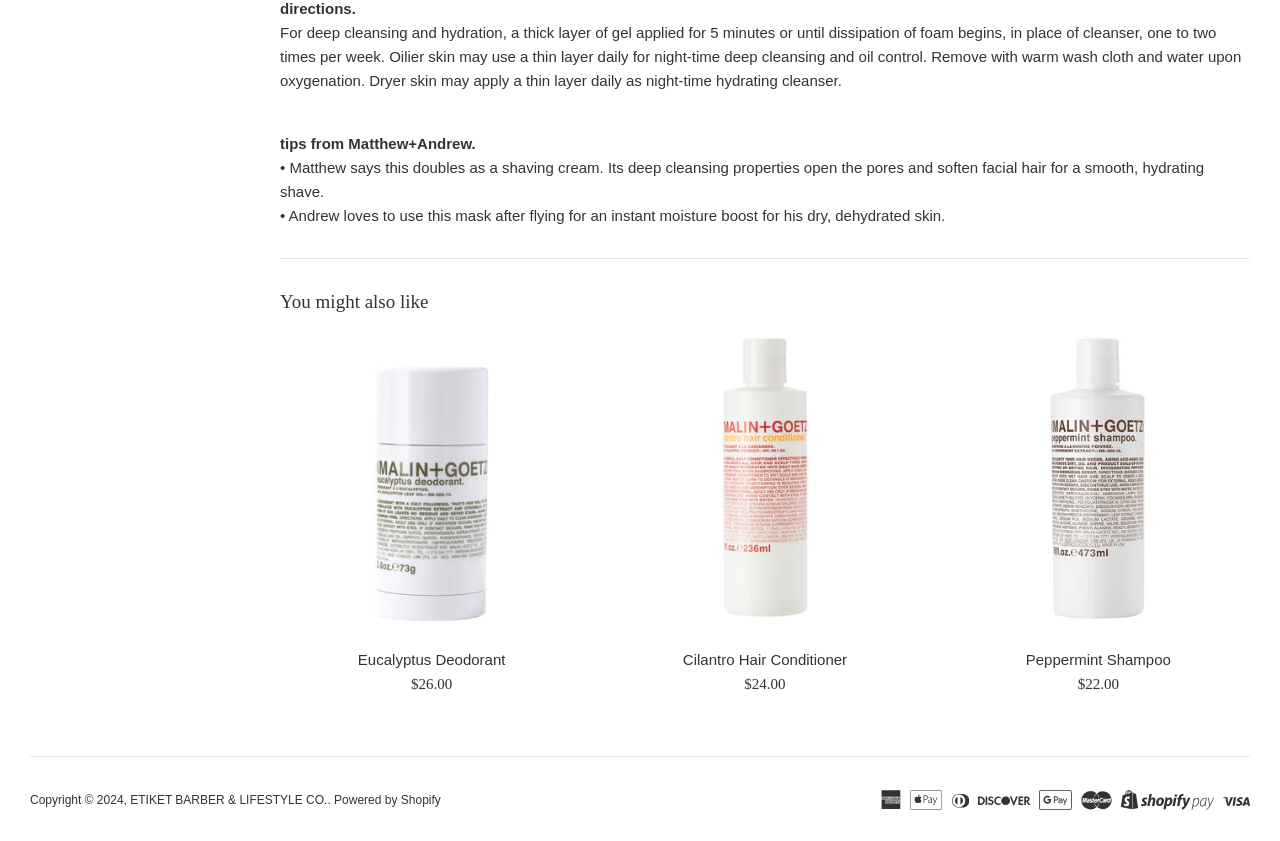Could you provide the bounding box coordinates for the portion of the screen to click to complete this instruction: "Click the link to Eucalyptus Deodorant"?

[0.219, 0.398, 0.456, 0.758]